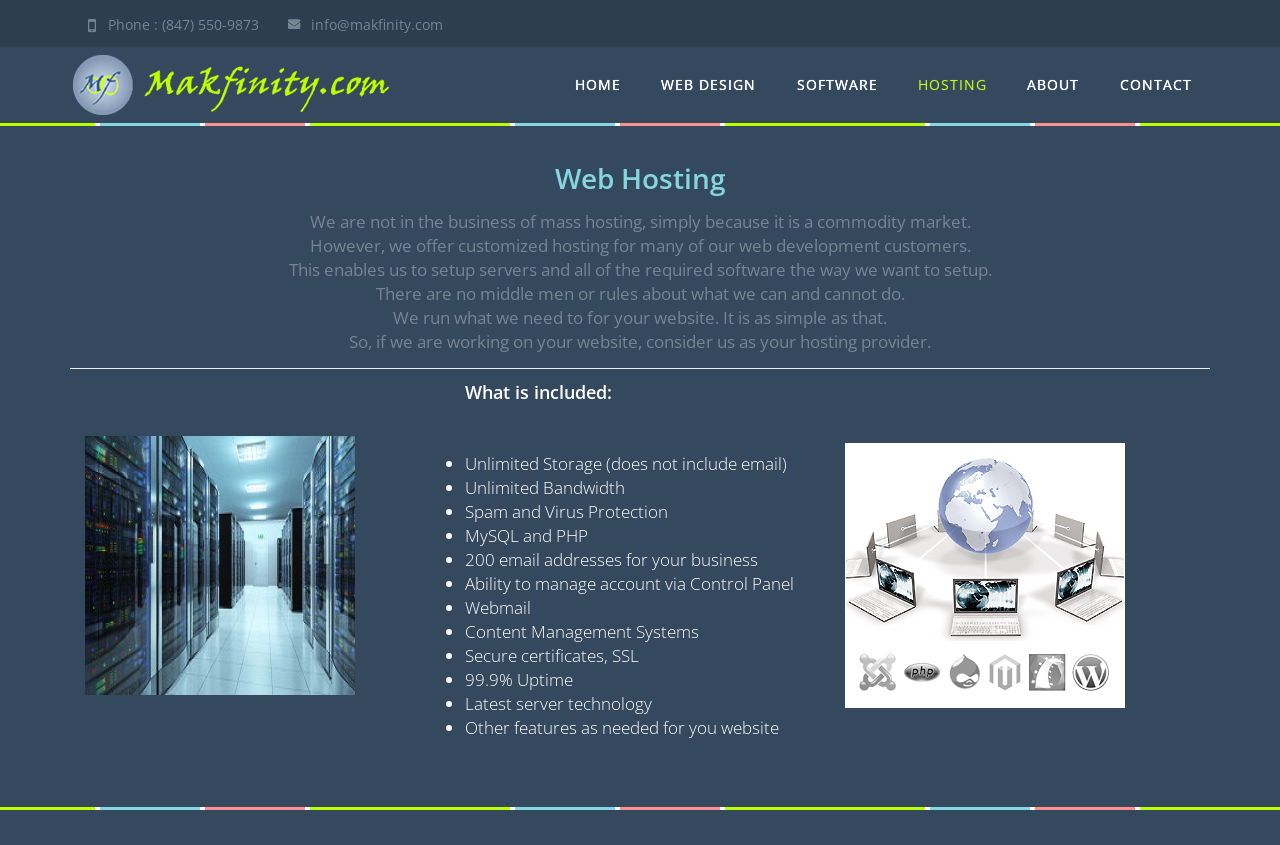Highlight the bounding box coordinates of the element you need to click to perform the following instruction: "Call the phone number (847) 550-9873."

[0.084, 0.017, 0.202, 0.04]